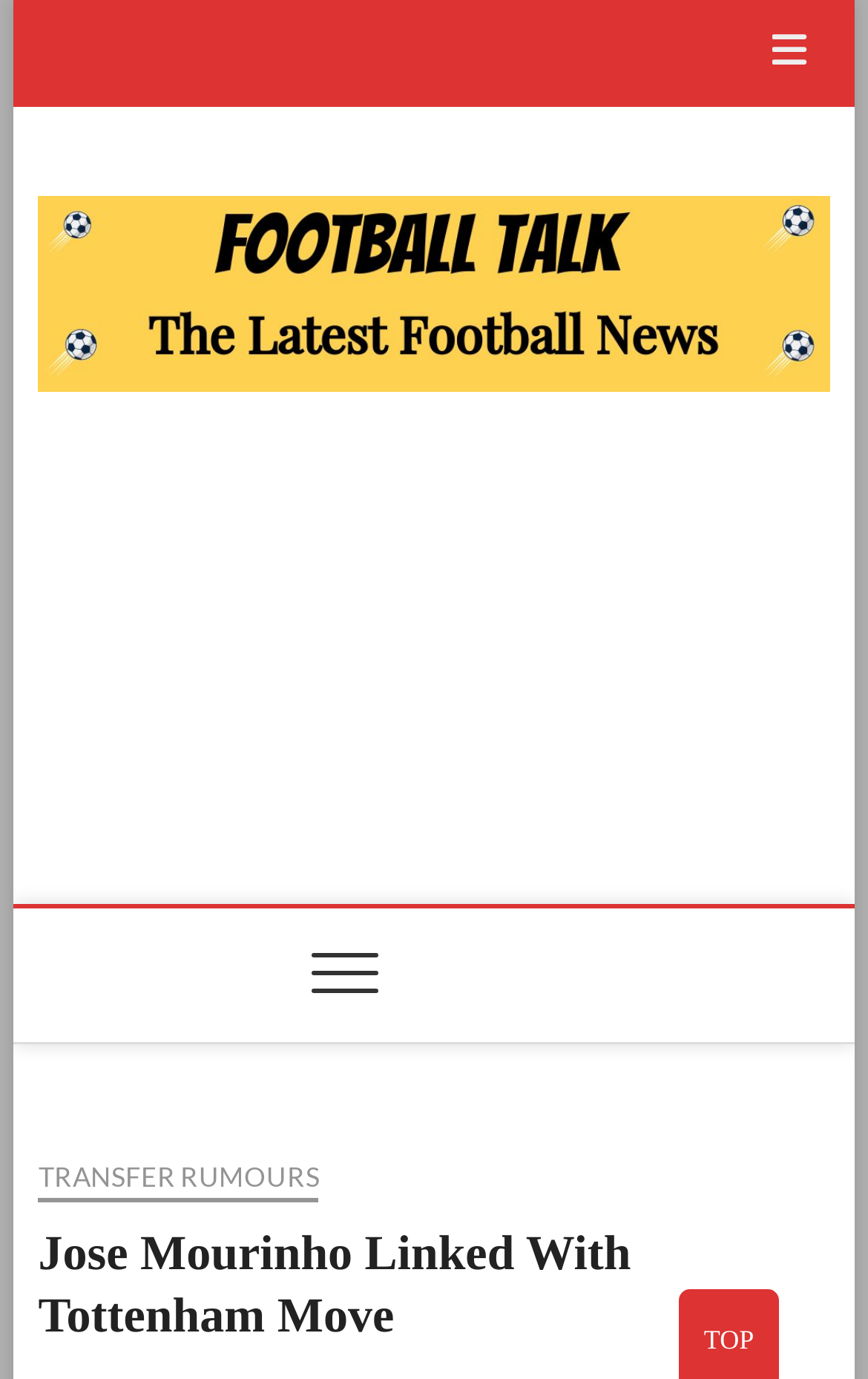What is the principal heading displayed on the webpage?

Jose Mourinho Linked With Tottenham Move